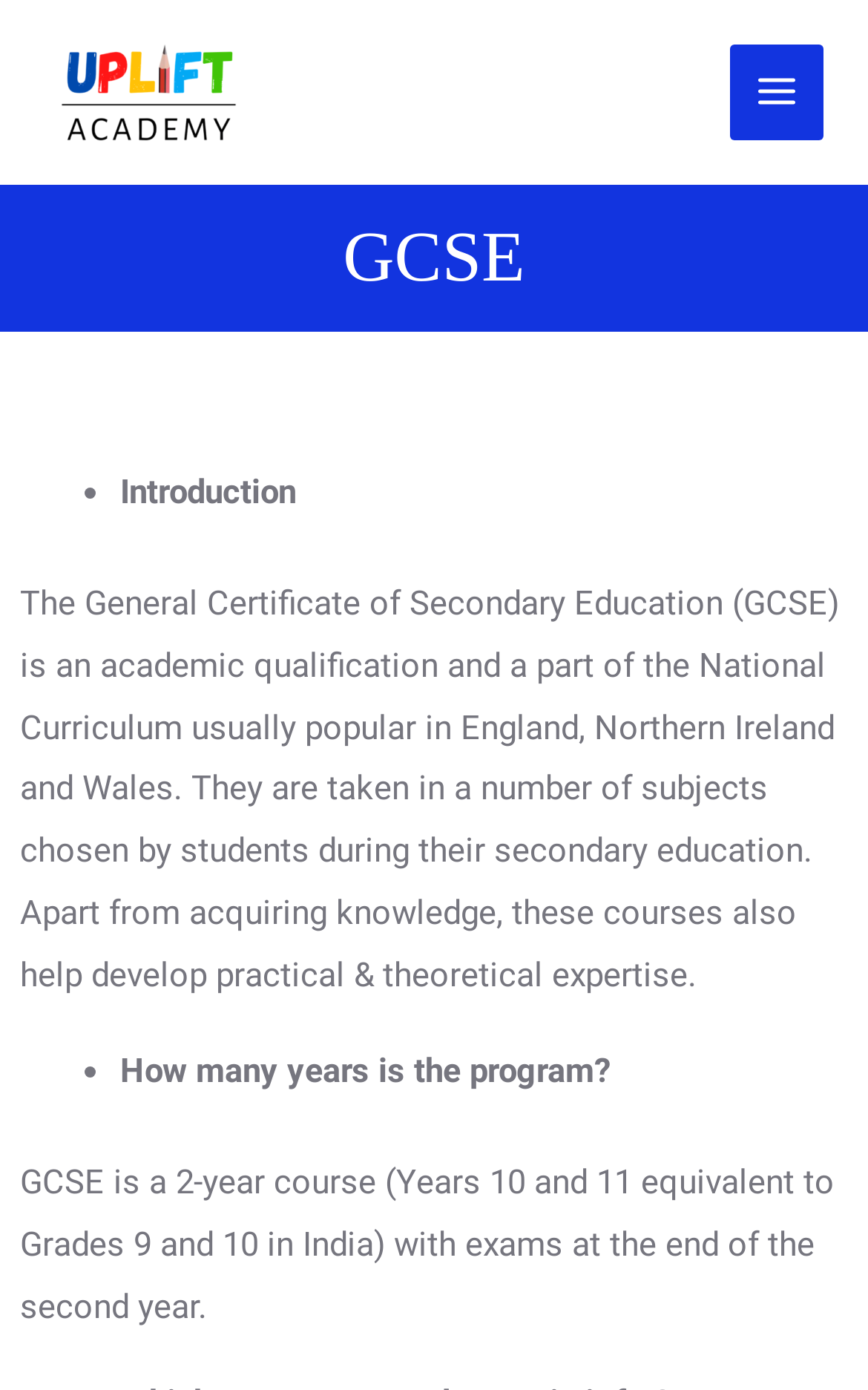Respond to the question below with a single word or phrase: What is the location of the main menu button?

Top right